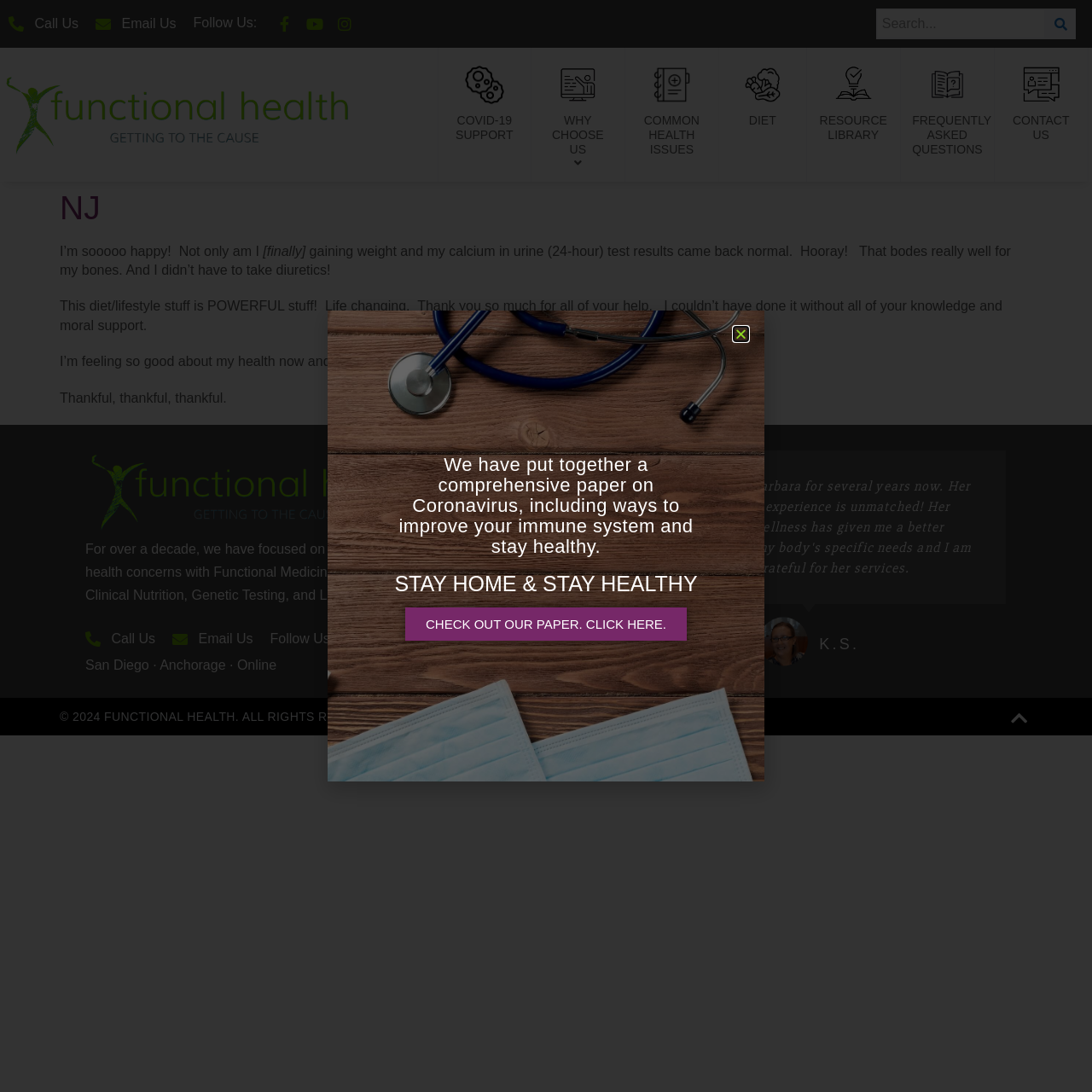Identify the bounding box coordinates of the section that should be clicked to achieve the task described: "Contact Us".

[0.911, 0.044, 0.997, 0.166]